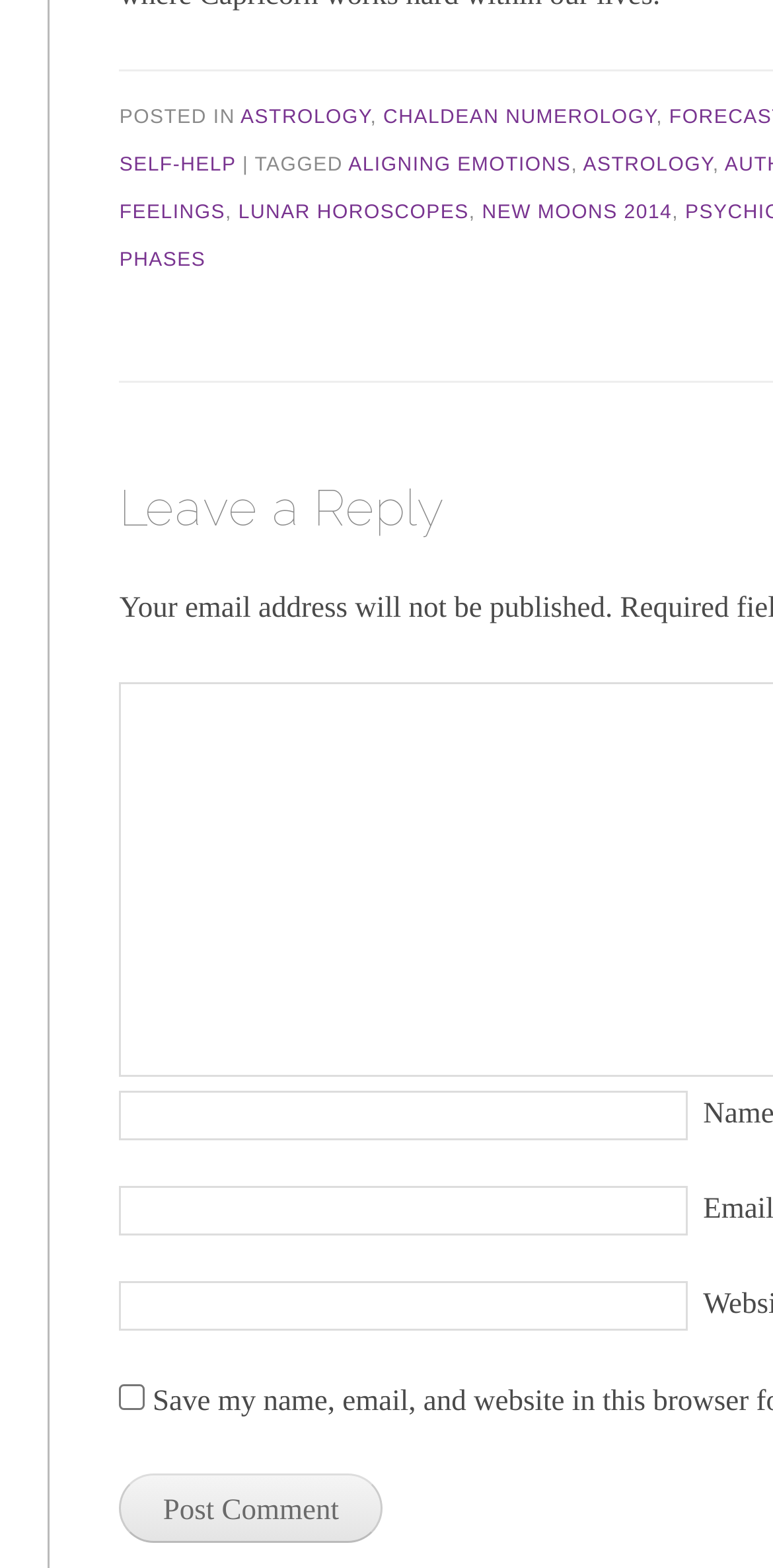Could you provide the bounding box coordinates for the portion of the screen to click to complete this instruction: "Click on the FEELINGS link"?

[0.154, 0.129, 0.292, 0.143]